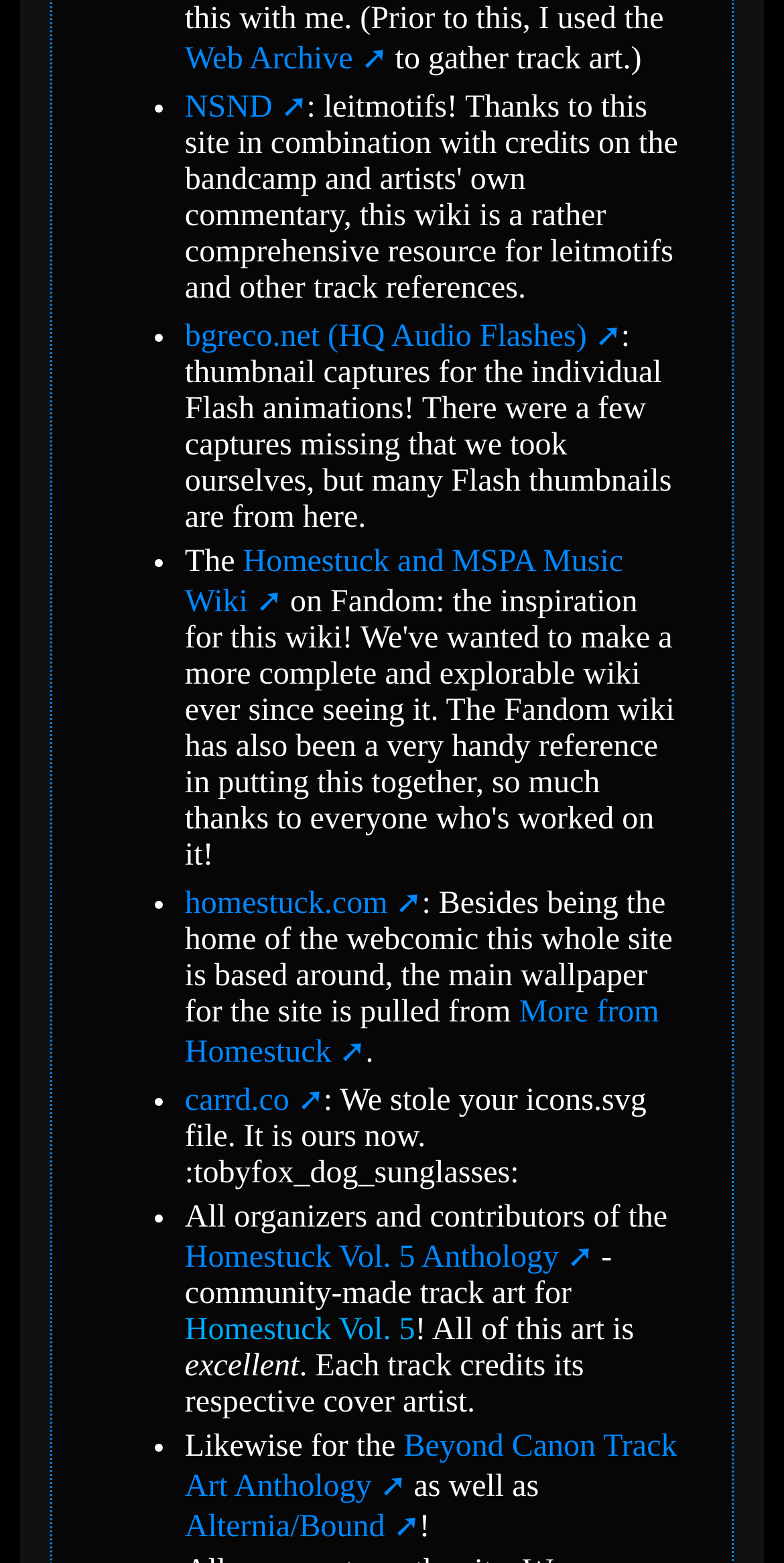Can you find the bounding box coordinates of the area I should click to execute the following instruction: "Explore bgreco.net"?

[0.236, 0.205, 0.792, 0.226]